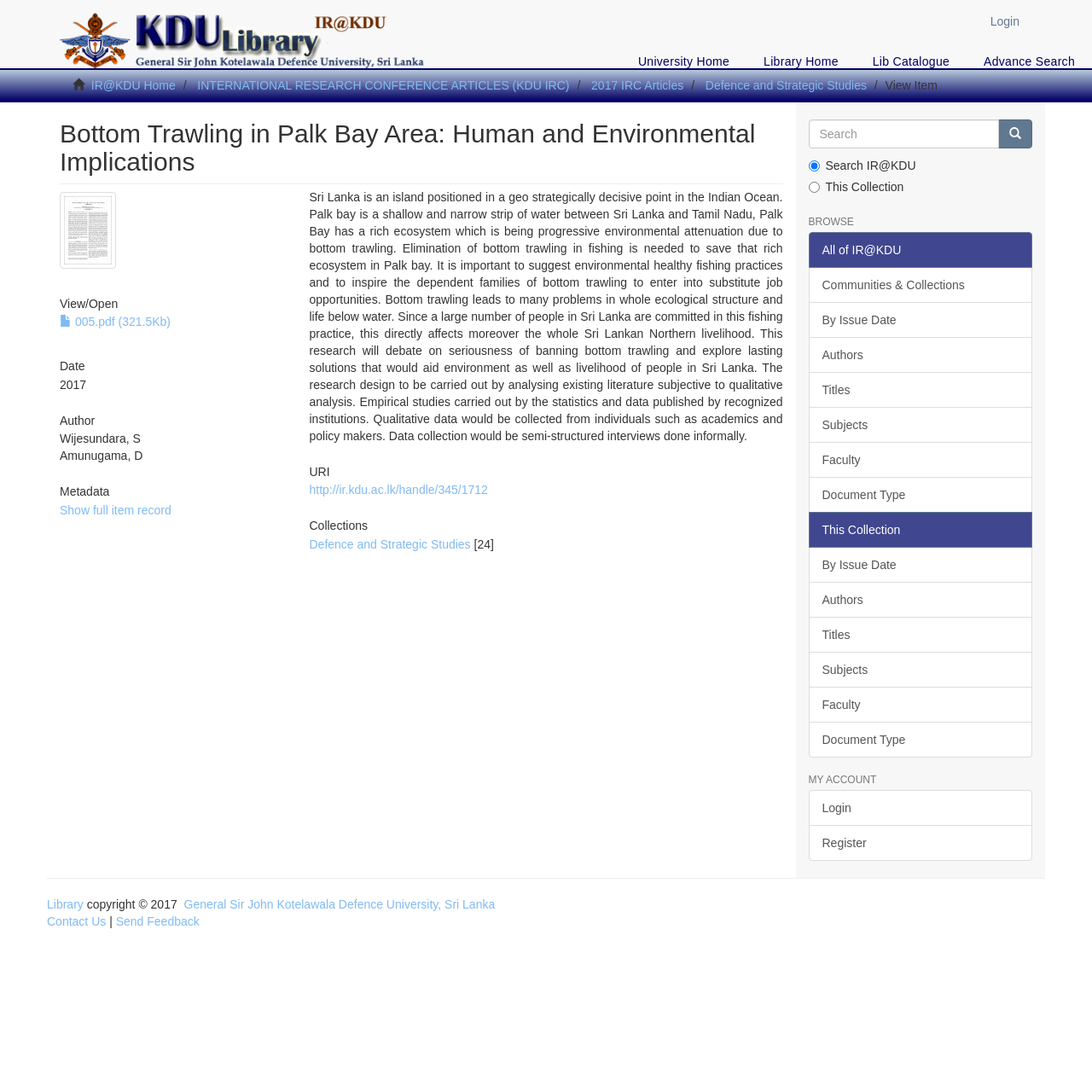Extract the bounding box coordinates of the UI element described: "Defence and Strategic Studies". Provide the coordinates in the format [left, top, right, bottom] with values ranging from 0 to 1.

[0.283, 0.492, 0.431, 0.505]